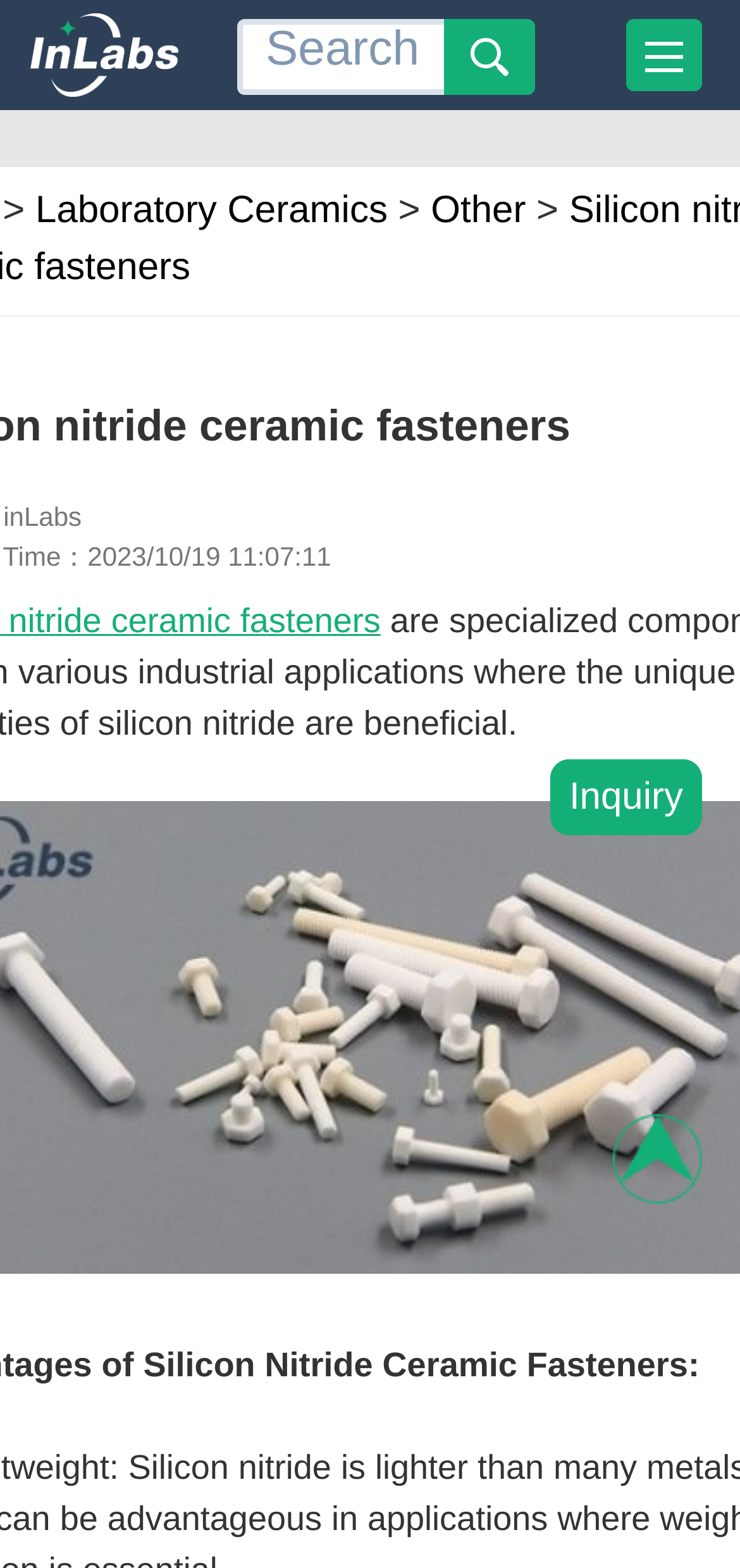Using the elements shown in the image, answer the question comprehensively: What is the purpose of the 'Top' link?

The 'Top' link is located at the bottom right corner of the webpage, and its purpose is to allow users to quickly scroll back to the top of the webpage.